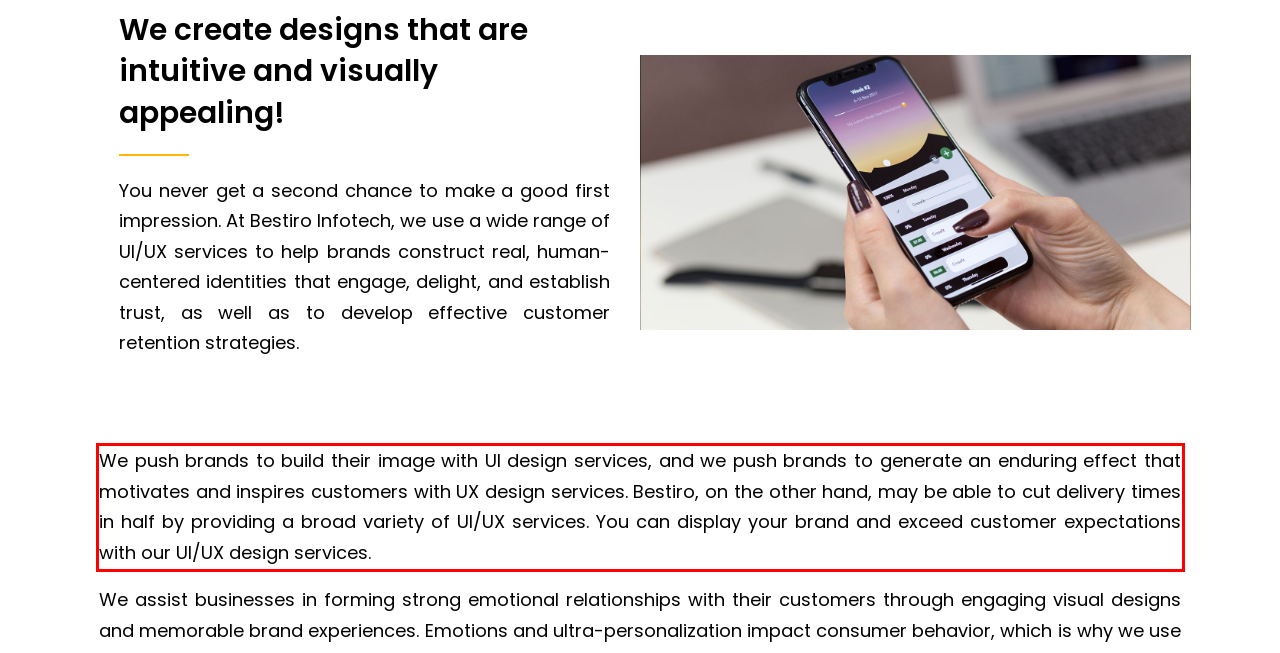Using the provided webpage screenshot, recognize the text content in the area marked by the red bounding box.

We push brands to build their image with UI design services, and we push brands to generate an enduring effect that motivates and inspires customers with UX design services. Bestiro, on the other hand, may be able to cut delivery times in half by providing a broad variety of UI/UX services. You can display your brand and exceed customer expectations with our UI/UX design services.